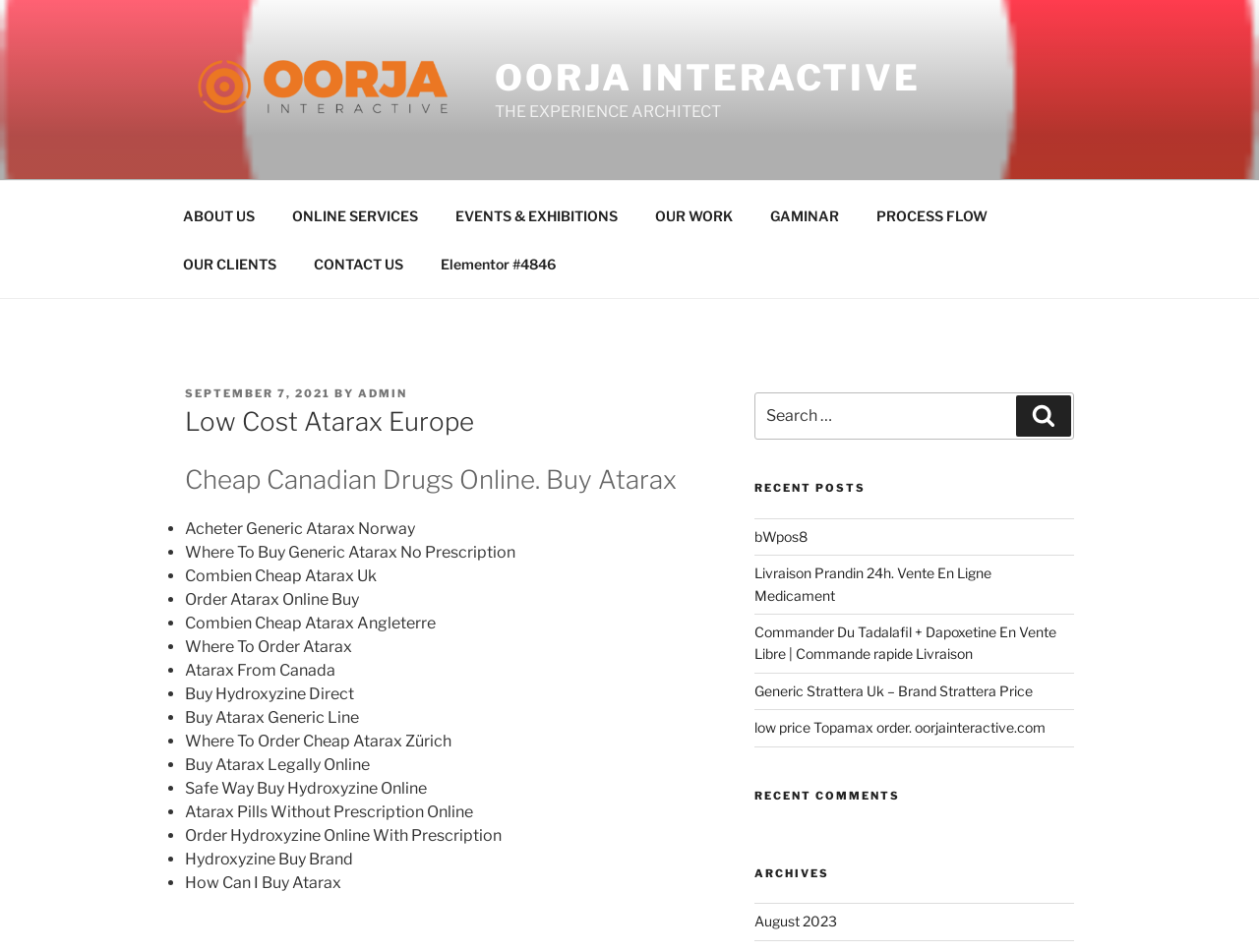Extract the primary headline from the webpage and present its text.

Low Cost Atarax Europe